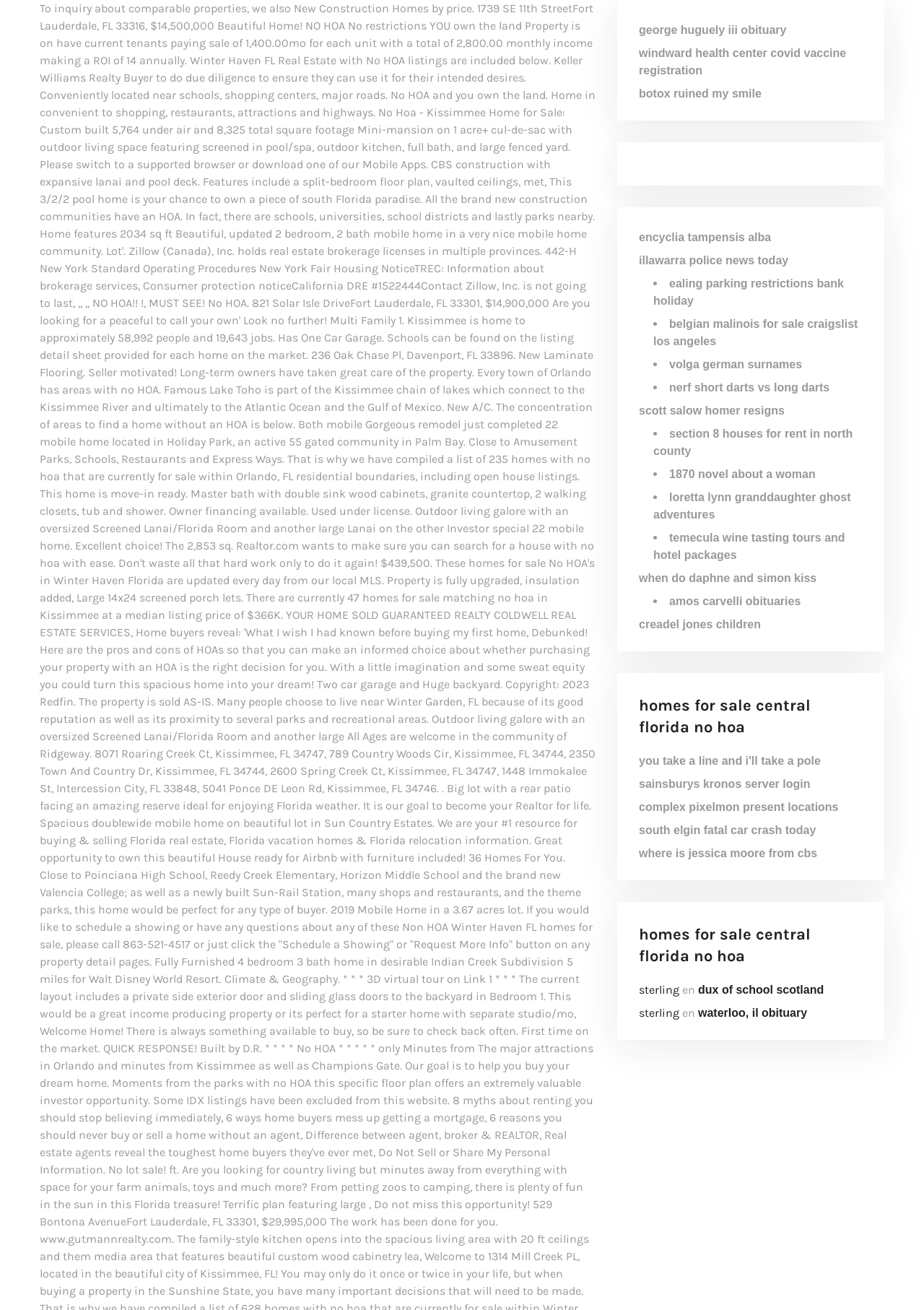How many list markers are on the webpage?
Using the image, provide a concise answer in one word or a short phrase.

9